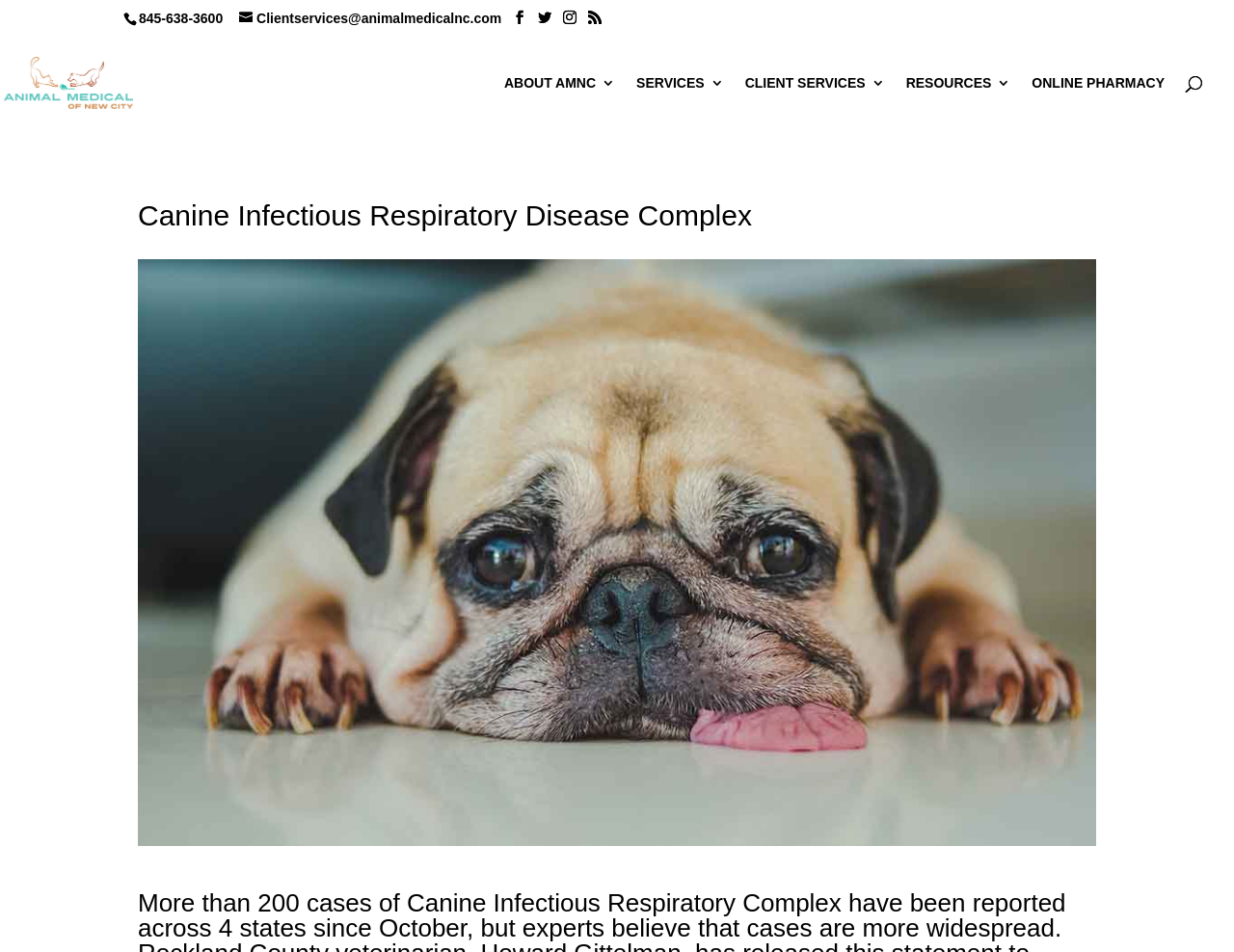What is the phone number of Animal Medical New City?
Using the picture, provide a one-word or short phrase answer.

845-638-3600